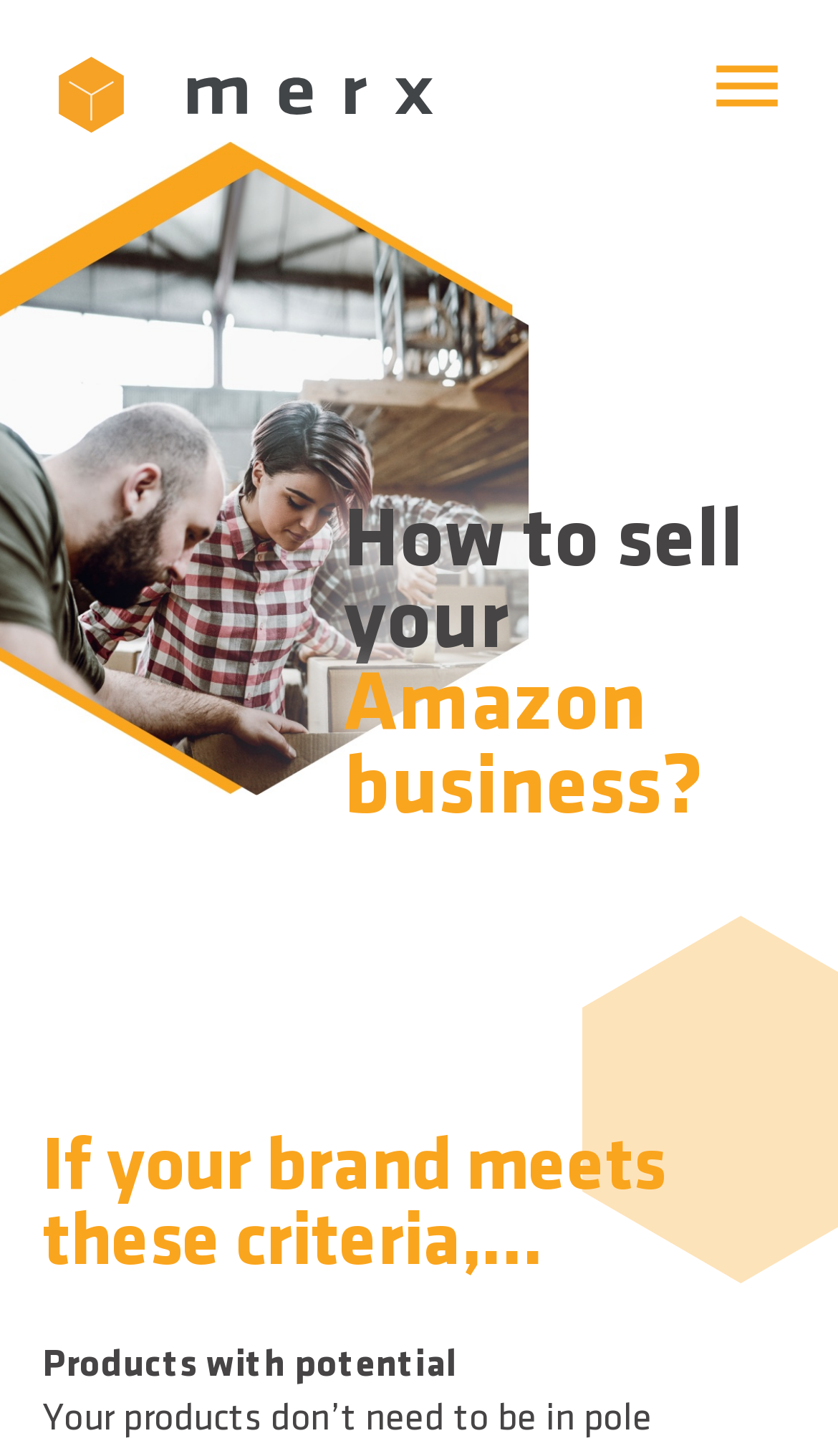Pinpoint the bounding box coordinates of the clickable area necessary to execute the following instruction: "Toggle navigation". The coordinates should be given as four float numbers between 0 and 1, namely [left, top, right, bottom].

[0.843, 0.012, 0.94, 0.109]